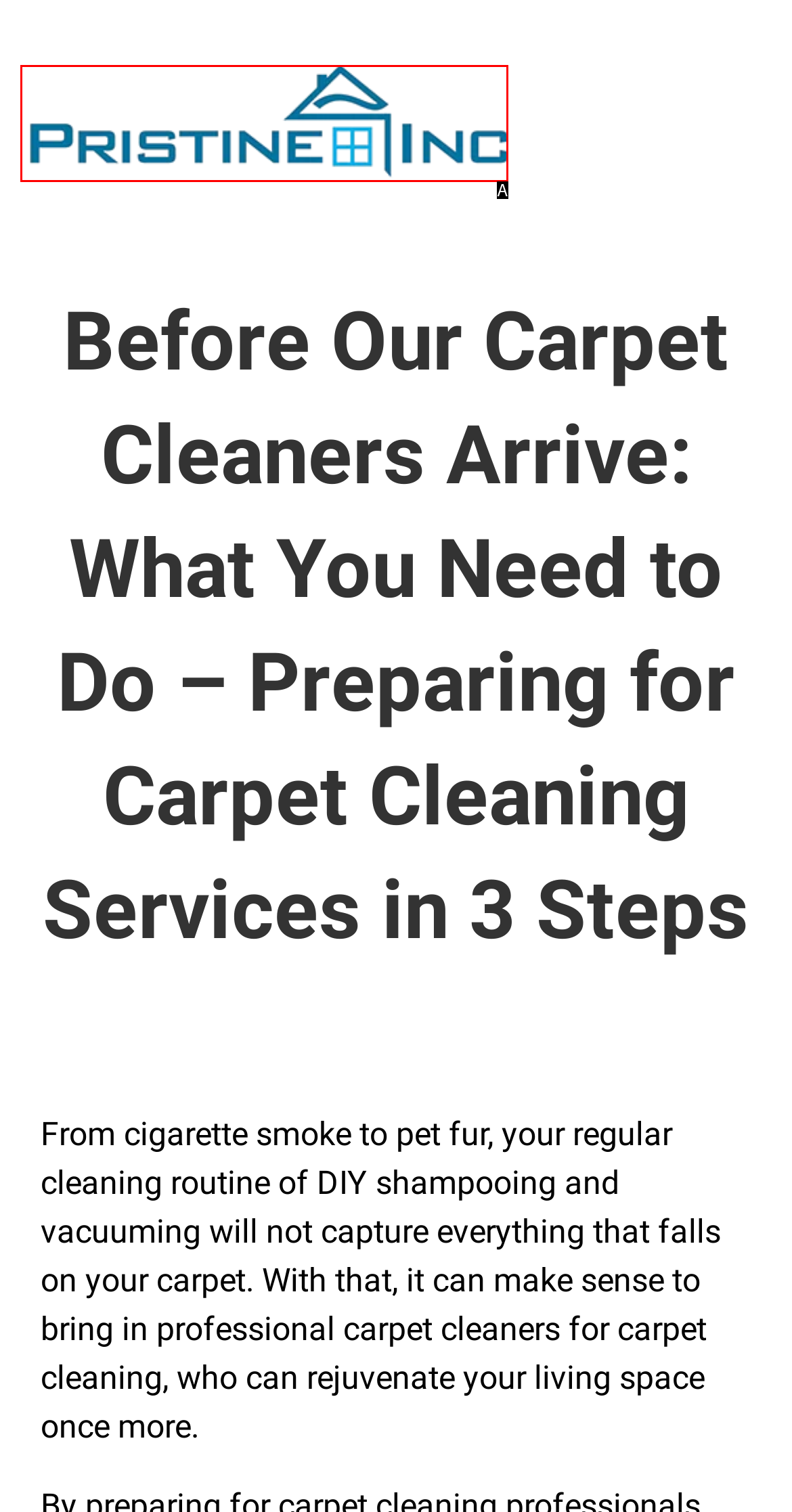Given the description: alt="Pristine Inc logo", identify the HTML element that corresponds to it. Respond with the letter of the correct option.

A